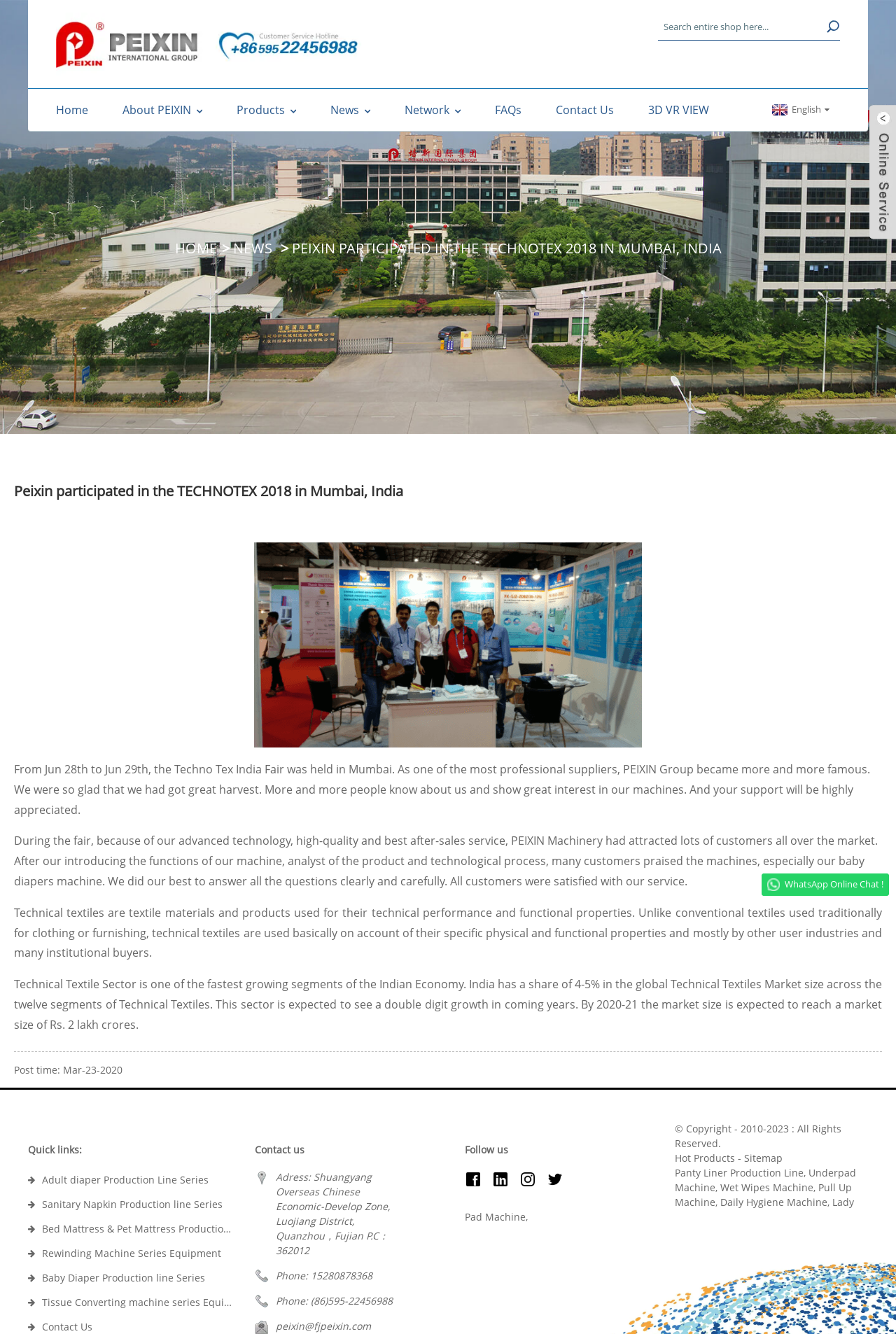What is the name of the company that participated in the TECHNOTEX 2018?
Offer a detailed and exhaustive answer to the question.

The company name is mentioned in the heading 'Peixin participated in the TECHNOTEX 2018 in Mumbai, India' and also in the article text 'As one of the most professional suppliers, PEIXIN Group became more and more famous.'